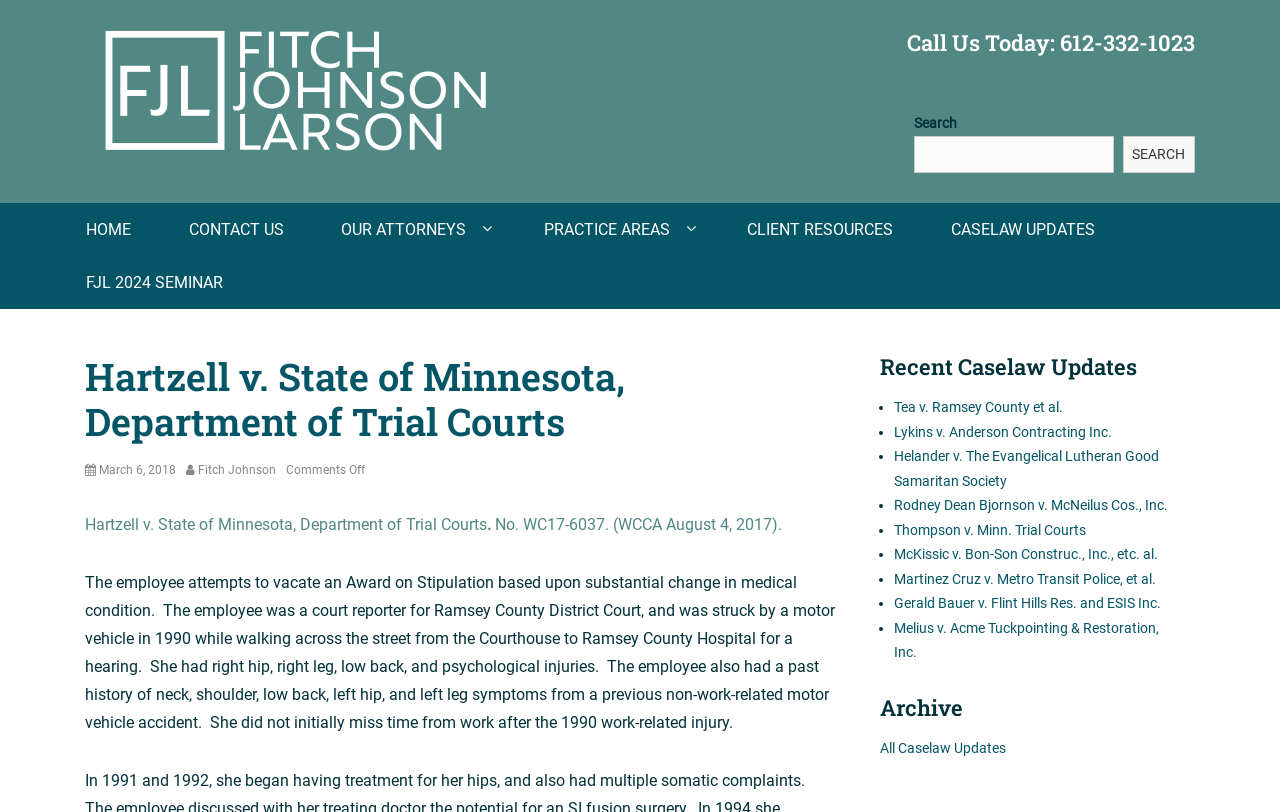Convey a detailed summary of the webpage, mentioning all key elements.

This webpage is about Hartzell v. State of Minnesota, Department of Trial Courts, a workers' compensation defense law case in Minneapolis, MN, represented by Fitch Johnson Larson P.A. At the top of the page, there is a link to the law firm's website and a complementary section with a call-to-action button to contact the firm. 

Below this section, there is a secondary menu with links to the home page, contact us, our attorneys, practice areas, client resources, caselaw updates, and a seminar. 

The main content of the page is about the Hartzell v. State of Minnesota case, with a heading, a posted date, and an author. The case details are provided, including the employee's injuries and medical history. 

On the right side of the page, there is a section for recent caselaw updates, which lists several cases with links to their respective pages. Each case is marked with a bullet point. 

At the bottom of the page, there is an archive section with a link to all caselaw updates.